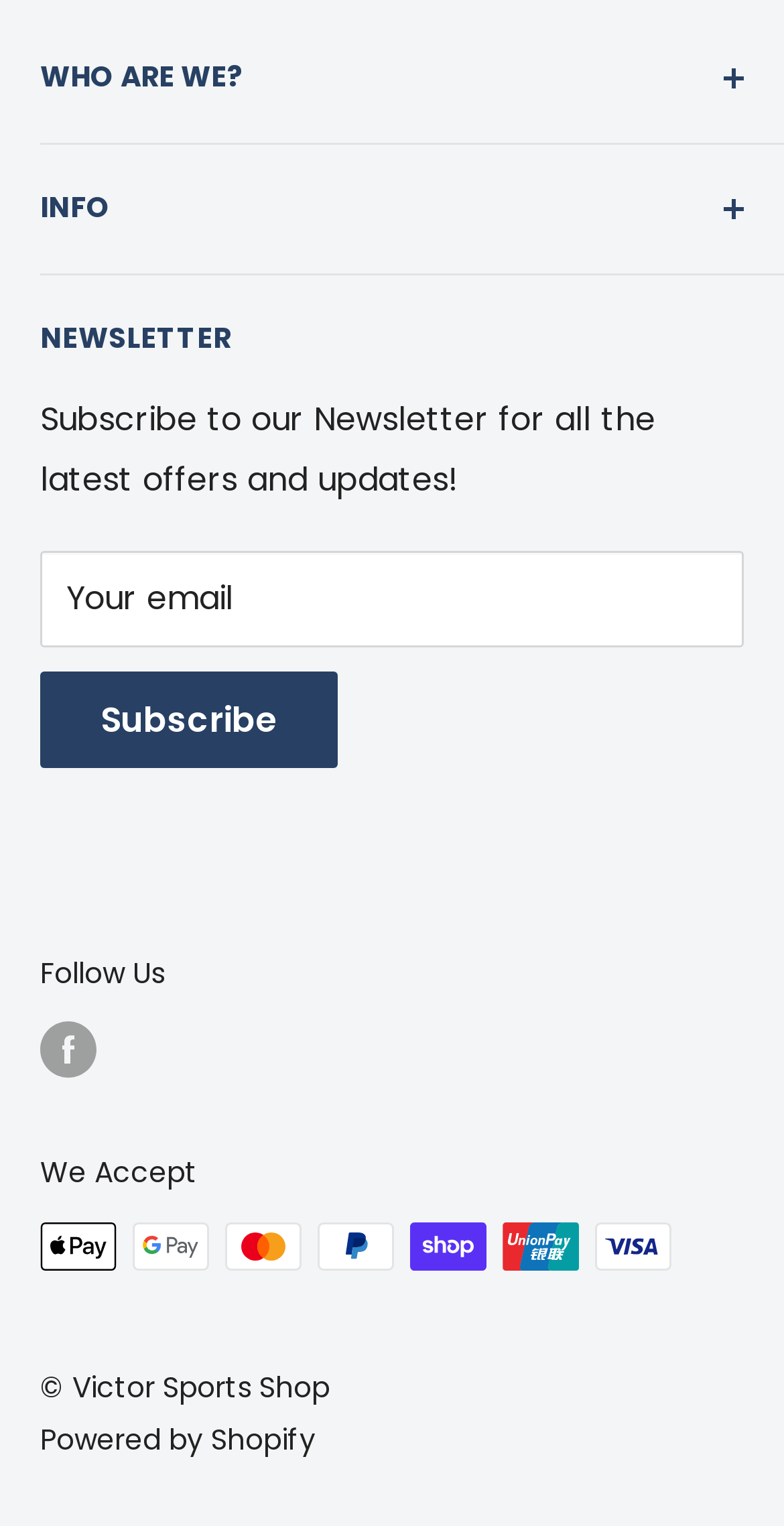Locate the bounding box coordinates of the element that should be clicked to fulfill the instruction: "Subscribe to the newsletter".

[0.051, 0.44, 0.431, 0.503]